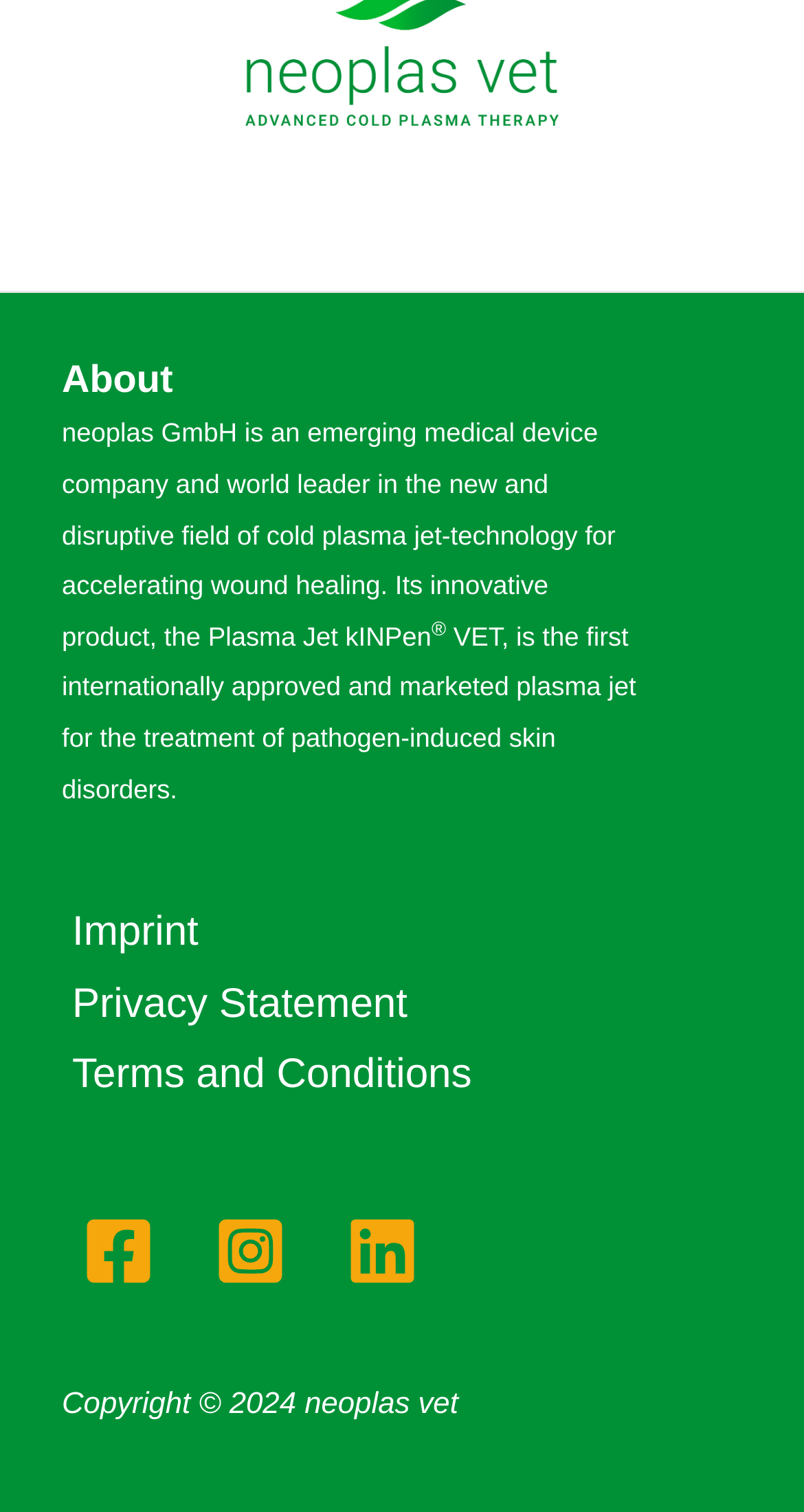What year is the copyright? Refer to the image and provide a one-word or short phrase answer.

2024